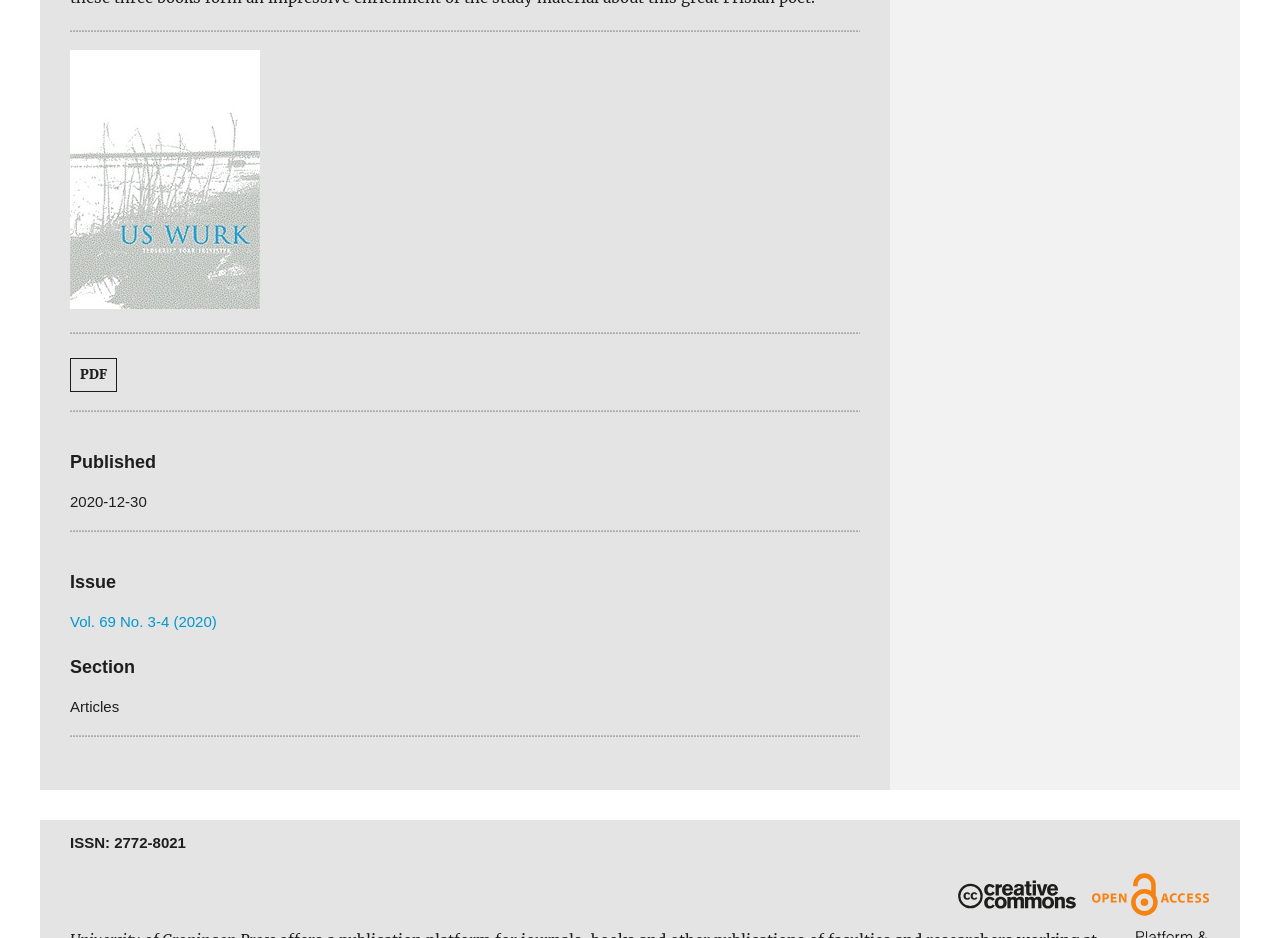Based on what you see in the screenshot, provide a thorough answer to this question: What is the ISSN of the publication?

The ISSN of the publication can be found near the bottom of the webpage, displayed as 'ISSN: 2772-8021'.